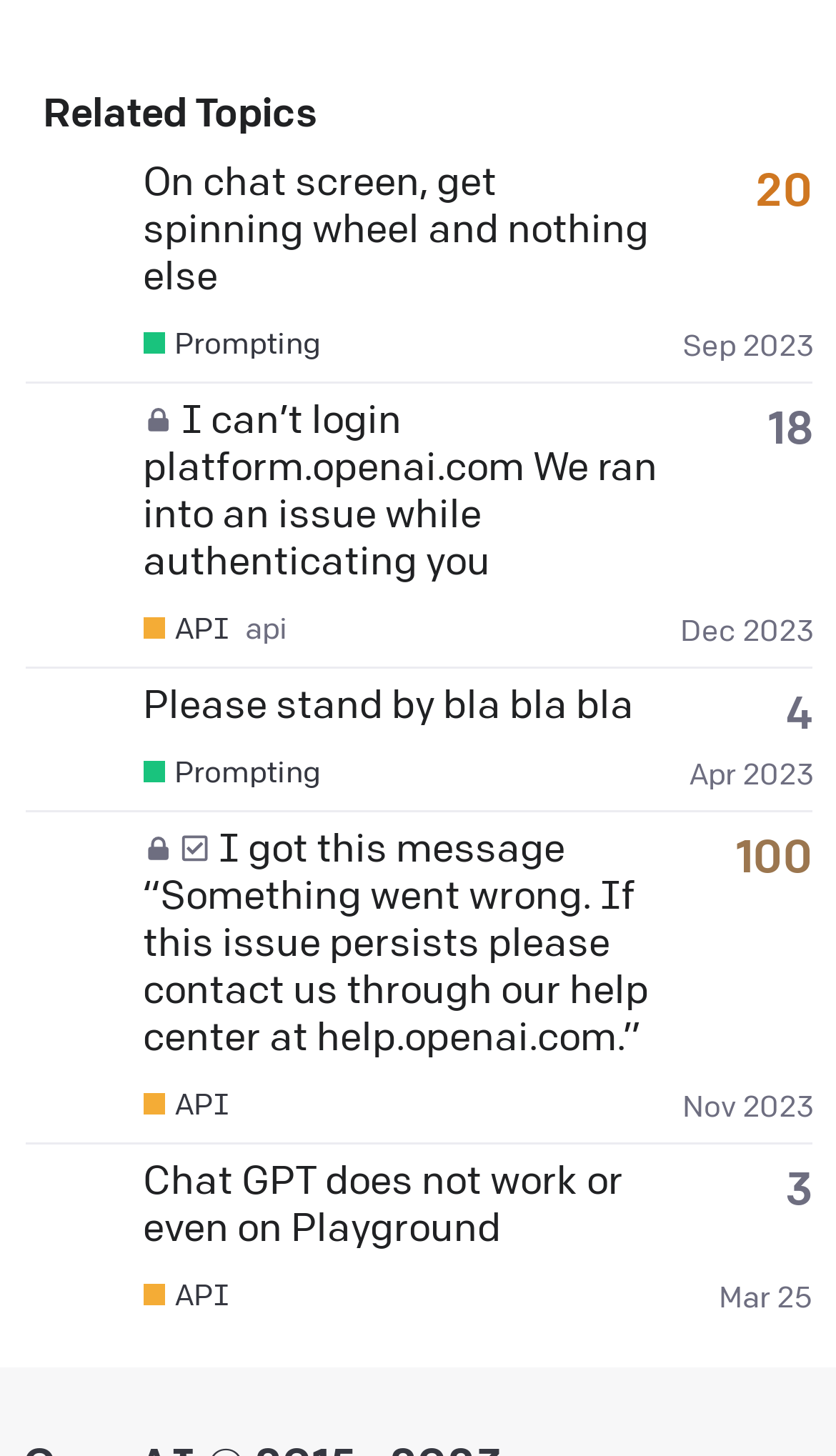What is the topic with 20 replies?
Answer the question using a single word or phrase, according to the image.

On chat screen, get spinning wheel and nothing else